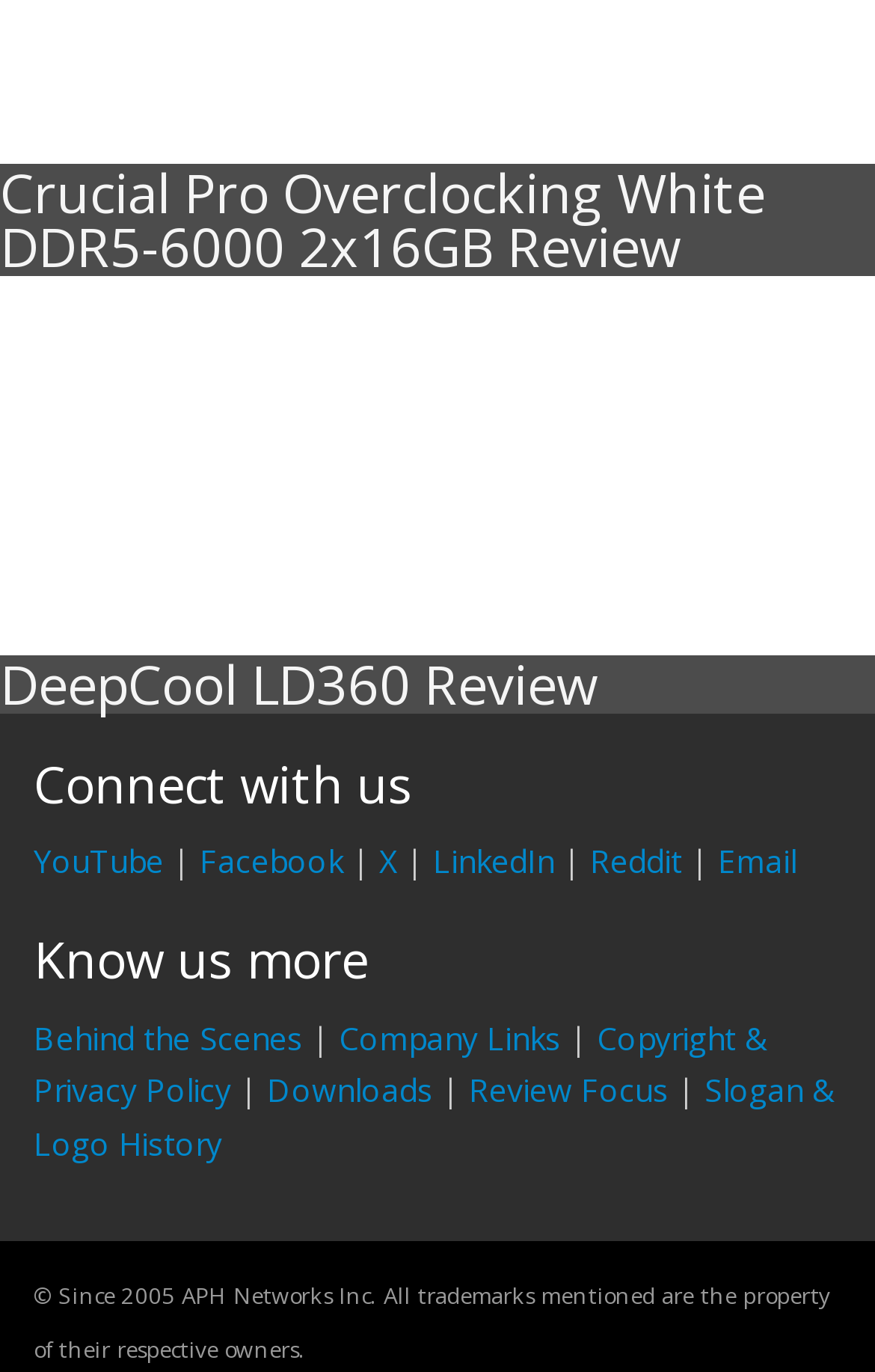What is the name of the company's logo history page?
Using the image as a reference, deliver a detailed and thorough answer to the question.

I found a link with the text 'Slogan & Logo History' under the 'Know us more' heading, which suggests that the company has a page dedicated to its logo history.